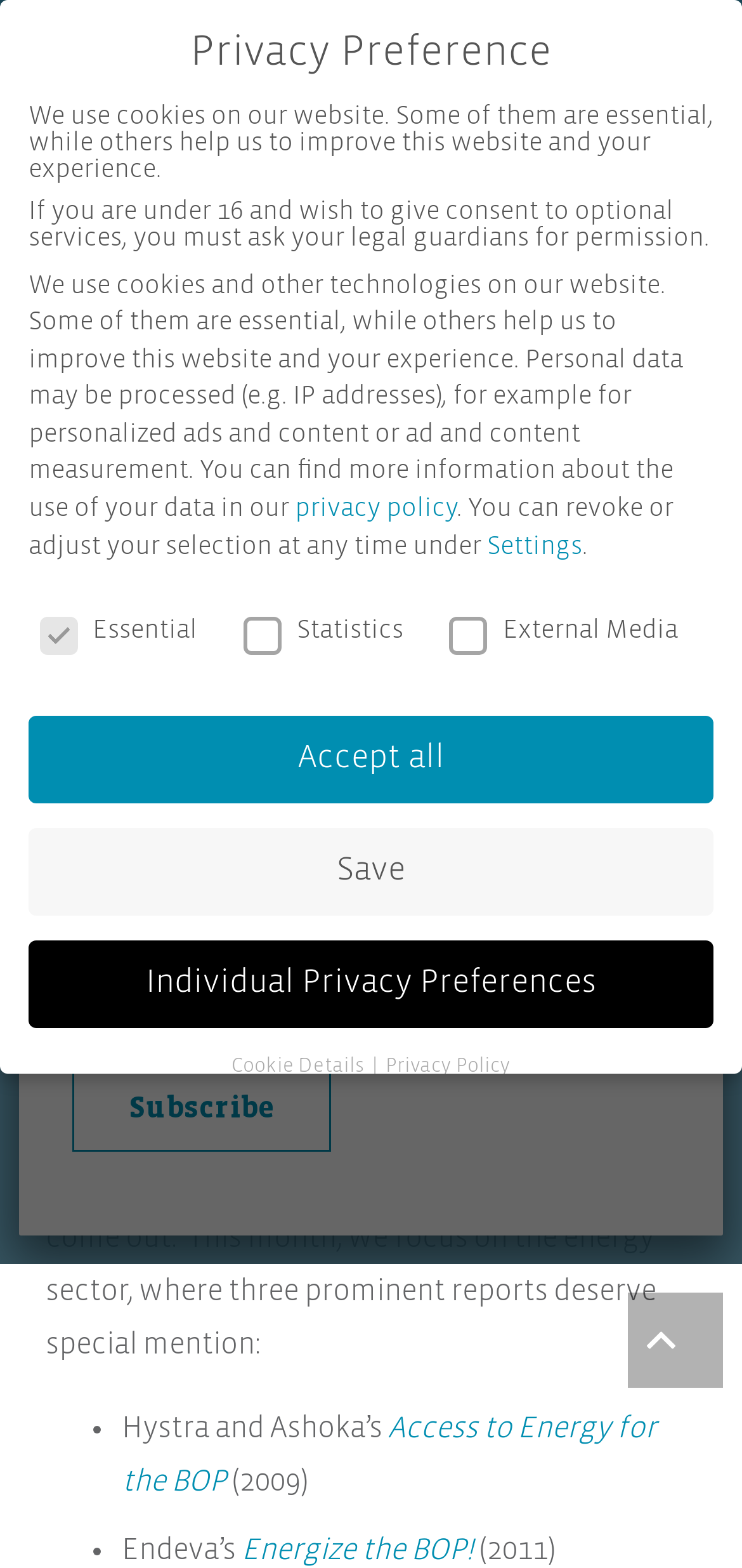What is the topic of the Editorial Specials series?
Give a thorough and detailed response to the question.

The Editorial Specials series is a monthly series that highlights endeva's favorite resources on business and development. The current article focuses on inclusive business models in the energy sector.